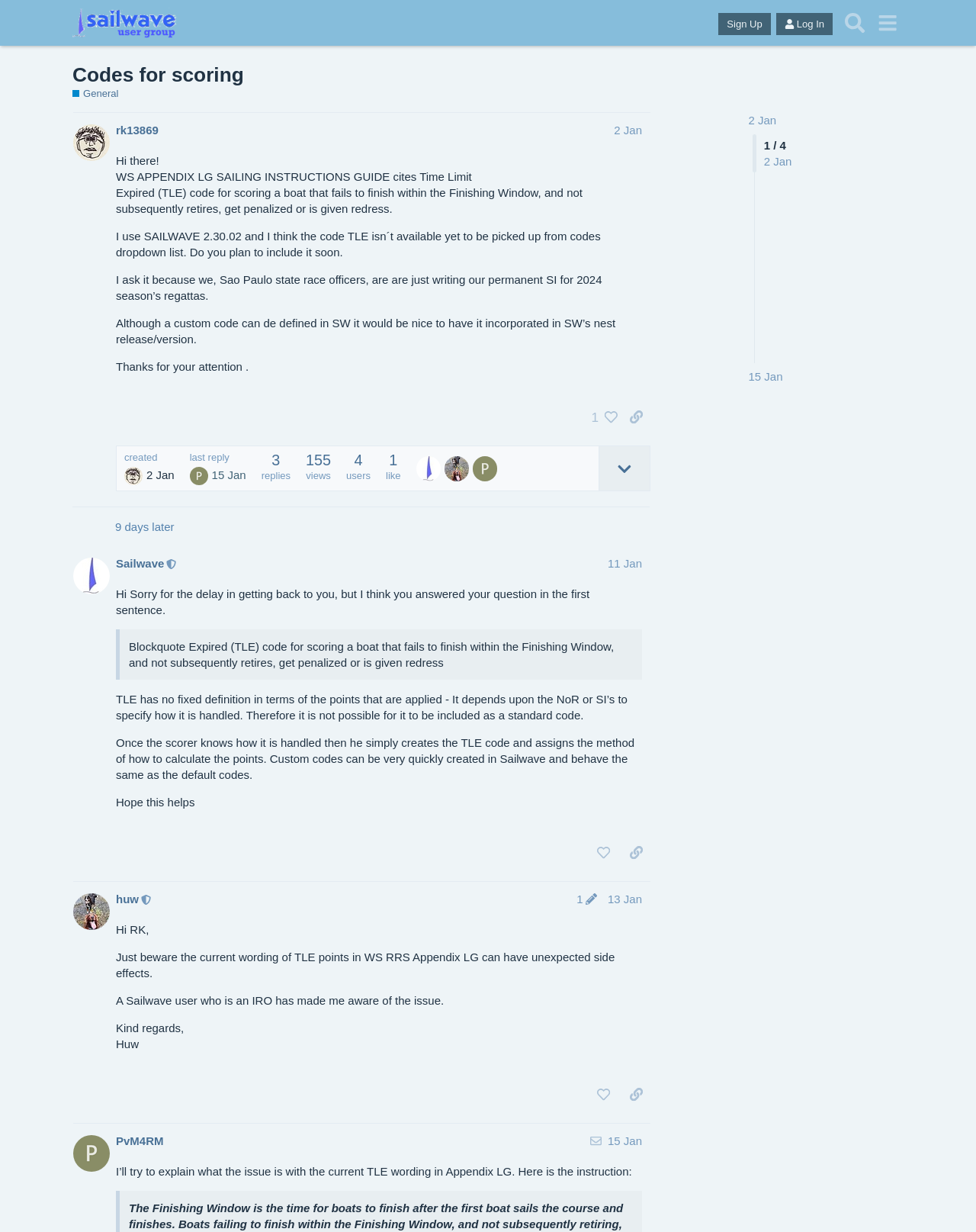Please determine the bounding box coordinates for the element that should be clicked to follow these instructions: "Click the 'Data protection notice' link".

None